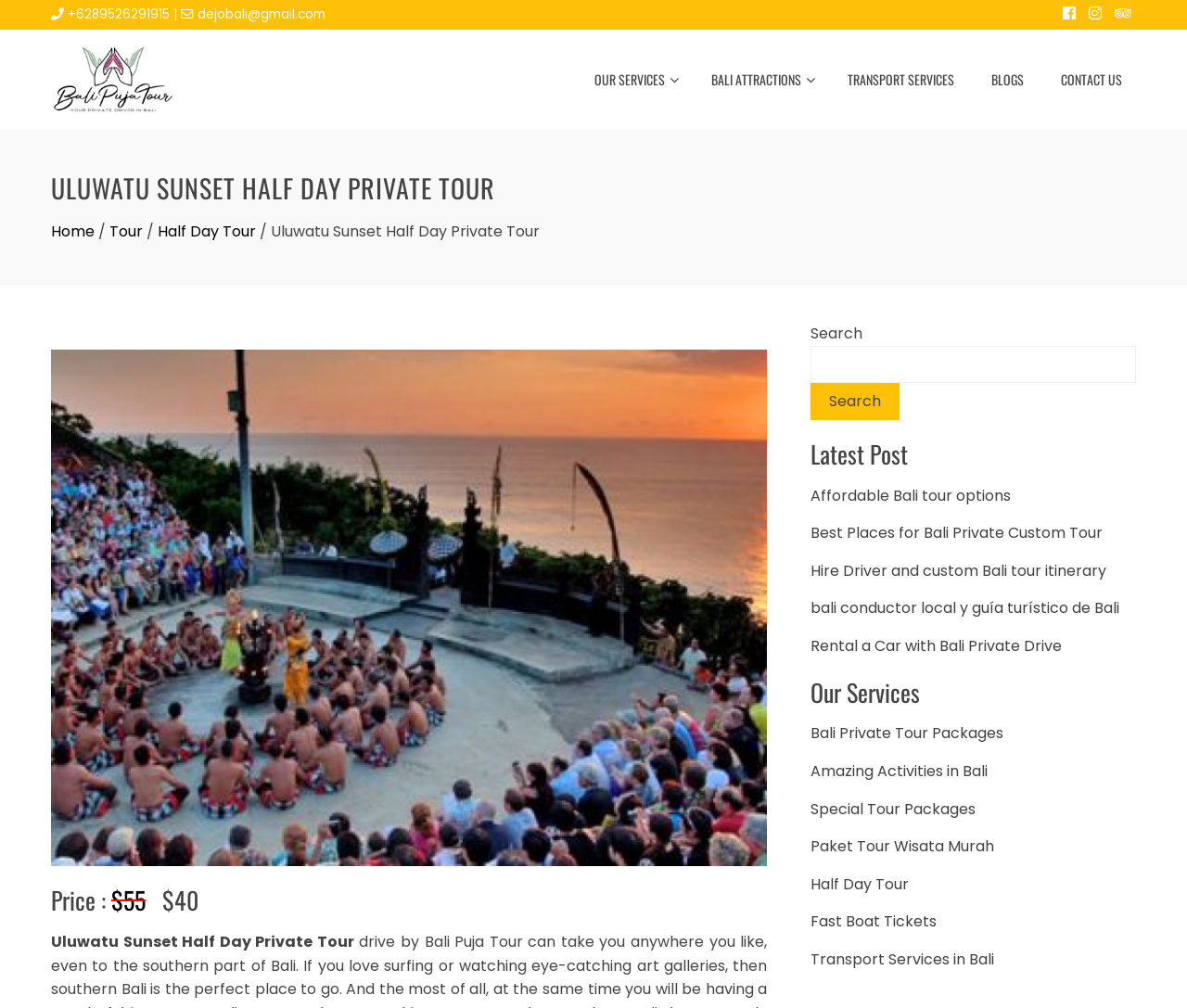Please specify the bounding box coordinates of the clickable region to carry out the following instruction: "go to Home". The coordinates should be four float numbers between 0 and 1, in the format [left, top, right, bottom].

None